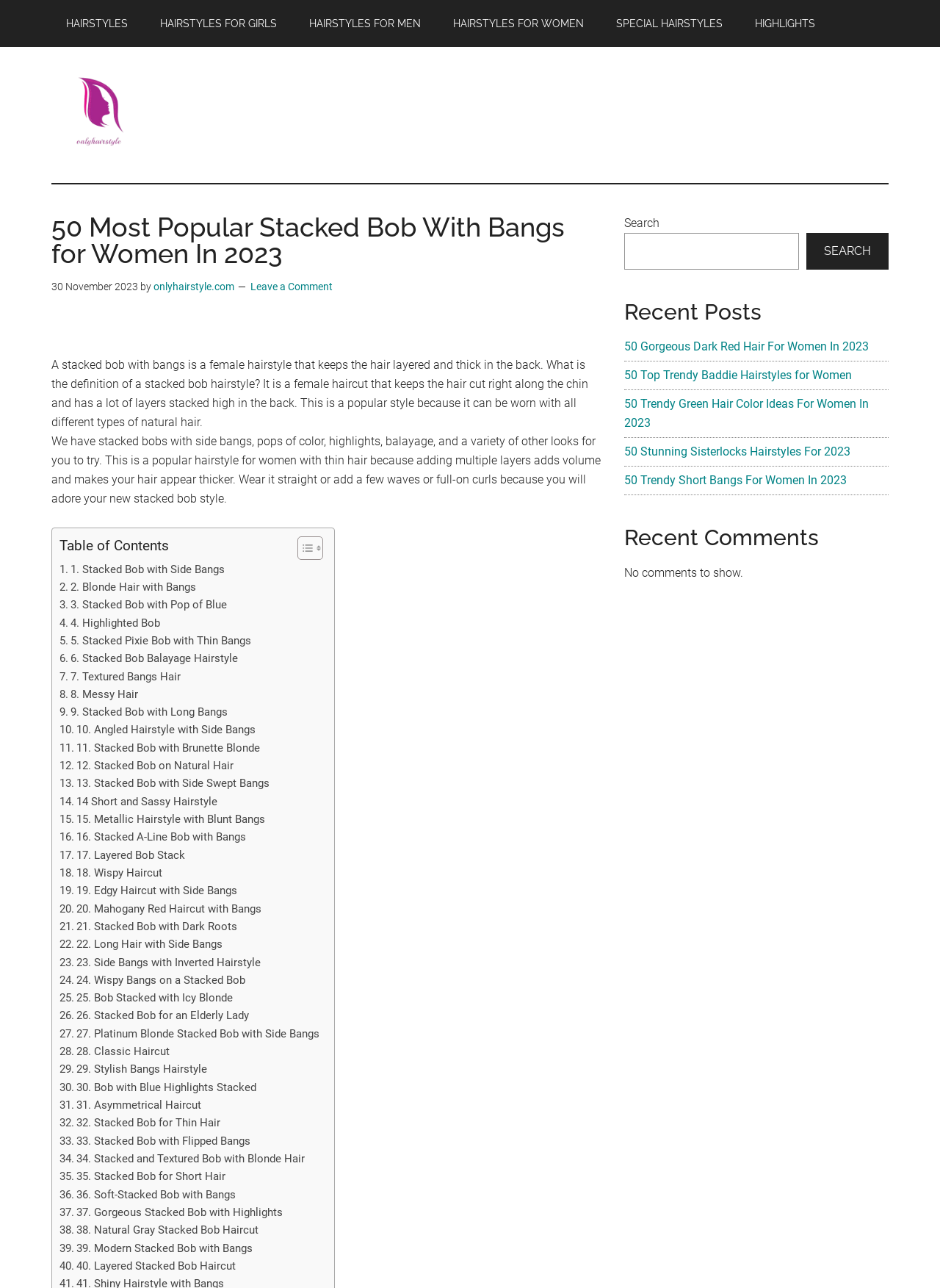Highlight the bounding box coordinates of the element that should be clicked to carry out the following instruction: "Read the 'Stacked Bob with Side Bangs' hairstyle description". The coordinates must be given as four float numbers ranging from 0 to 1, i.e., [left, top, right, bottom].

[0.063, 0.435, 0.239, 0.449]